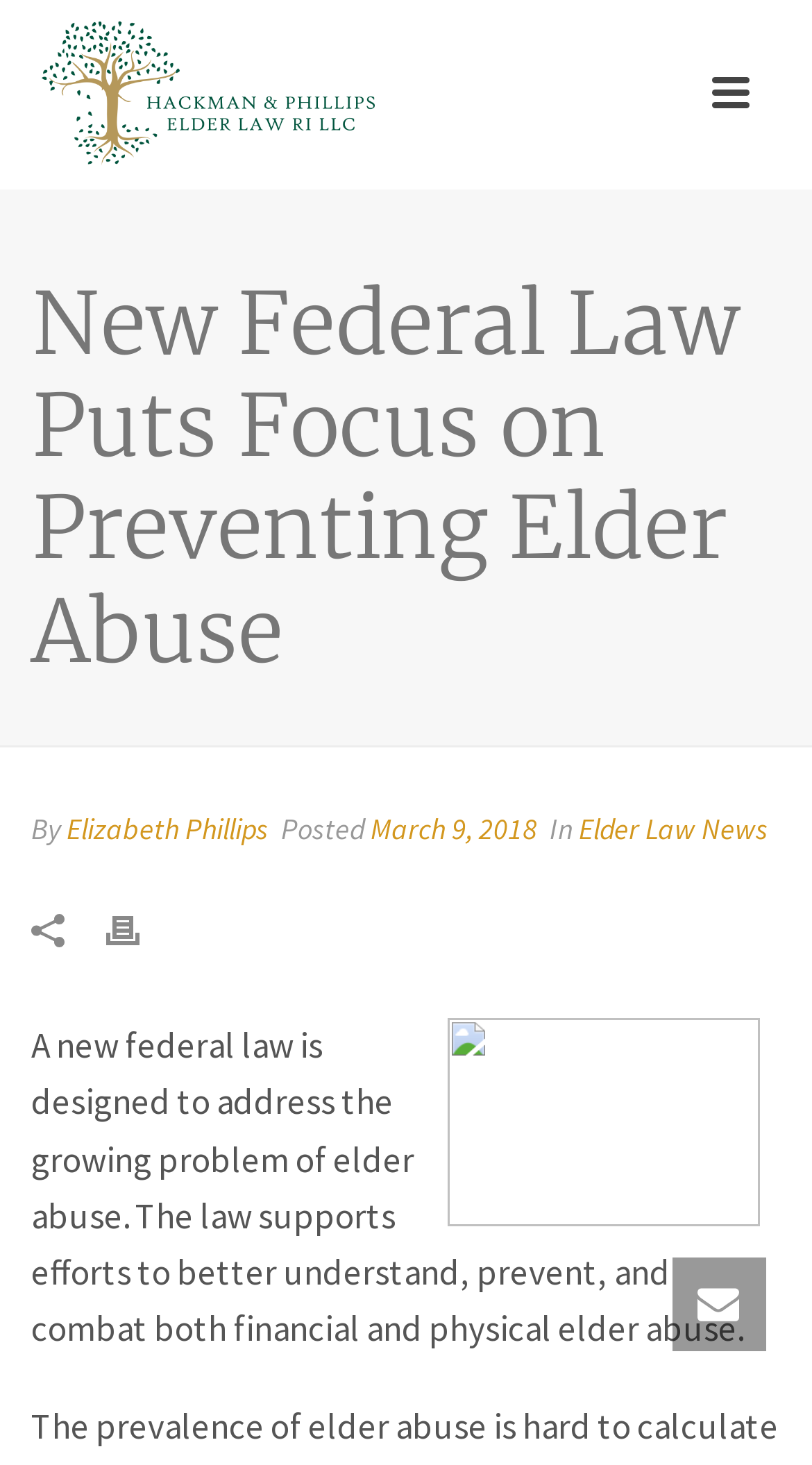Determine the bounding box coordinates of the UI element that matches the following description: "Elizabeth Phillips". The coordinates should be four float numbers between 0 and 1 in the format [left, top, right, bottom].

[0.082, 0.552, 0.331, 0.578]